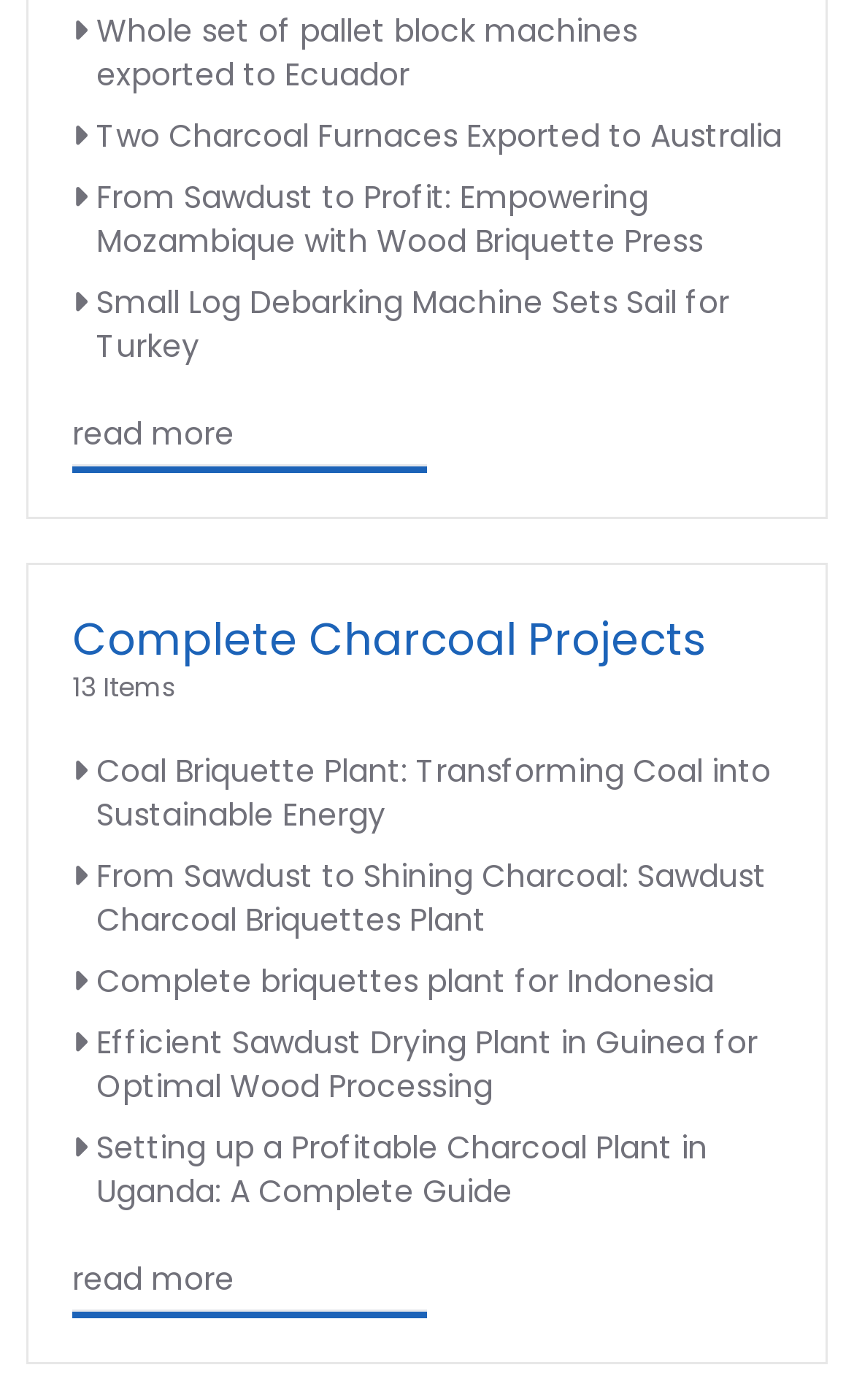Can you specify the bounding box coordinates of the area that needs to be clicked to fulfill the following instruction: "Learn about coal briquette plant"?

[0.085, 0.534, 0.915, 0.597]